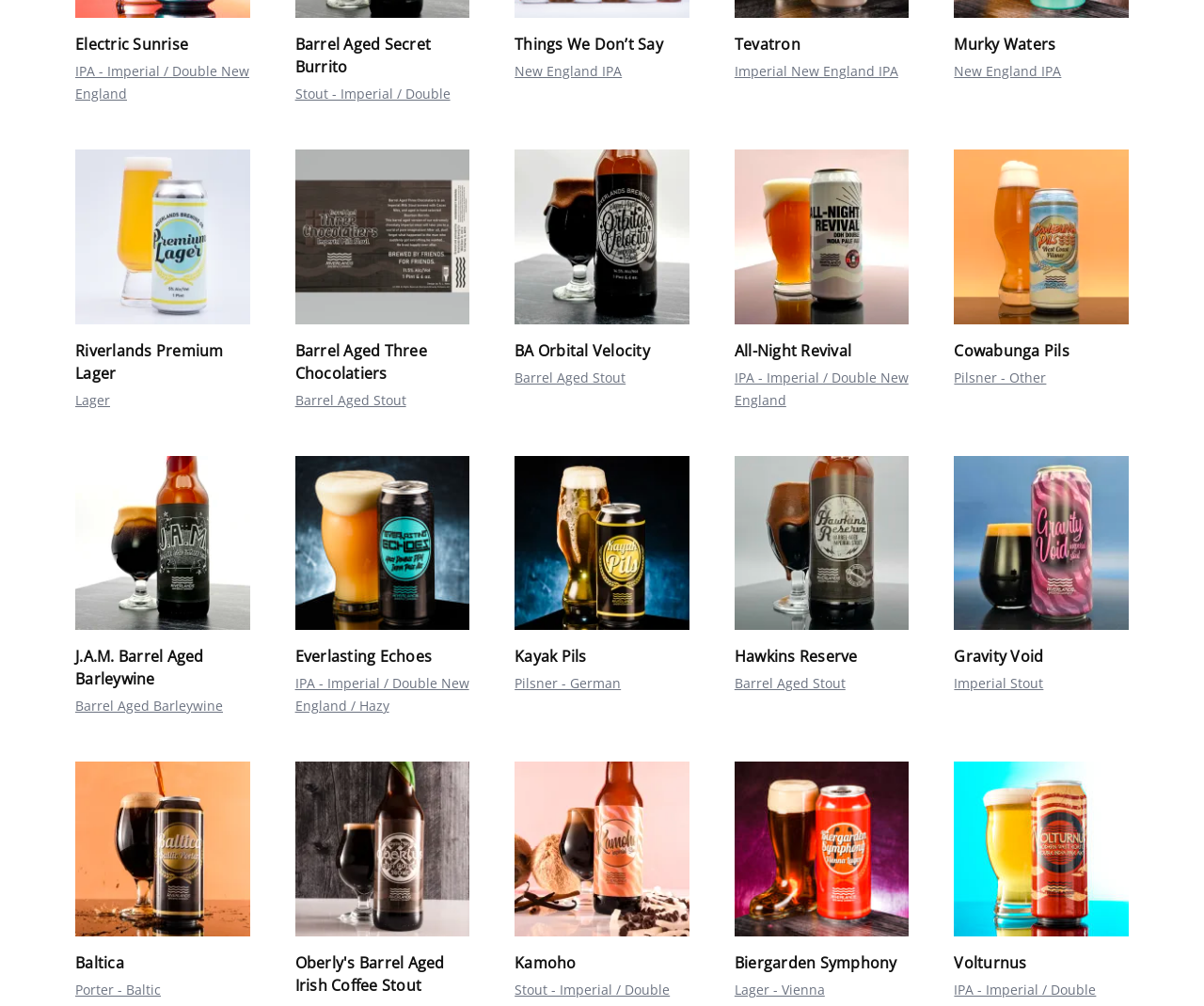What is the style of the beer 'All-Night Revival'?
Can you provide an in-depth and detailed response to the question?

On the webpage, I found a link with the text 'topplingGoliathBrewingCo._all-NightRevival All-Night Revival' and another link below it with the text 'IPA - Imperial / Double New England', which suggests that 'All-Night Revival' is an IPA - Imperial / Double New England style beer.